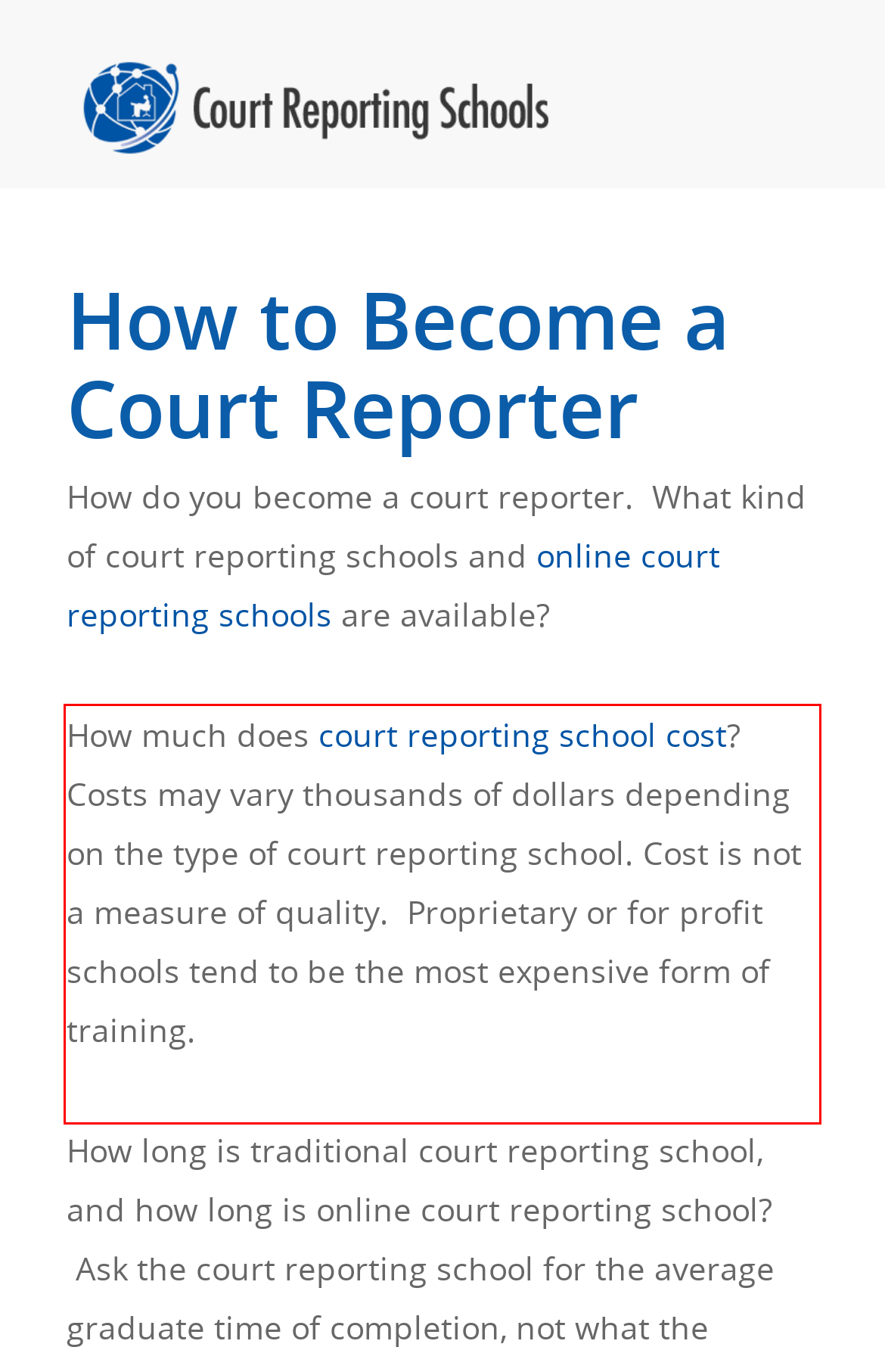Given a webpage screenshot, identify the text inside the red bounding box using OCR and extract it.

How much does court reporting school cost? Costs may vary thousands of dollars depending on the type of court reporting school. Cost is not a measure of quality. Proprietary or for profit schools tend to be the most expensive form of training.